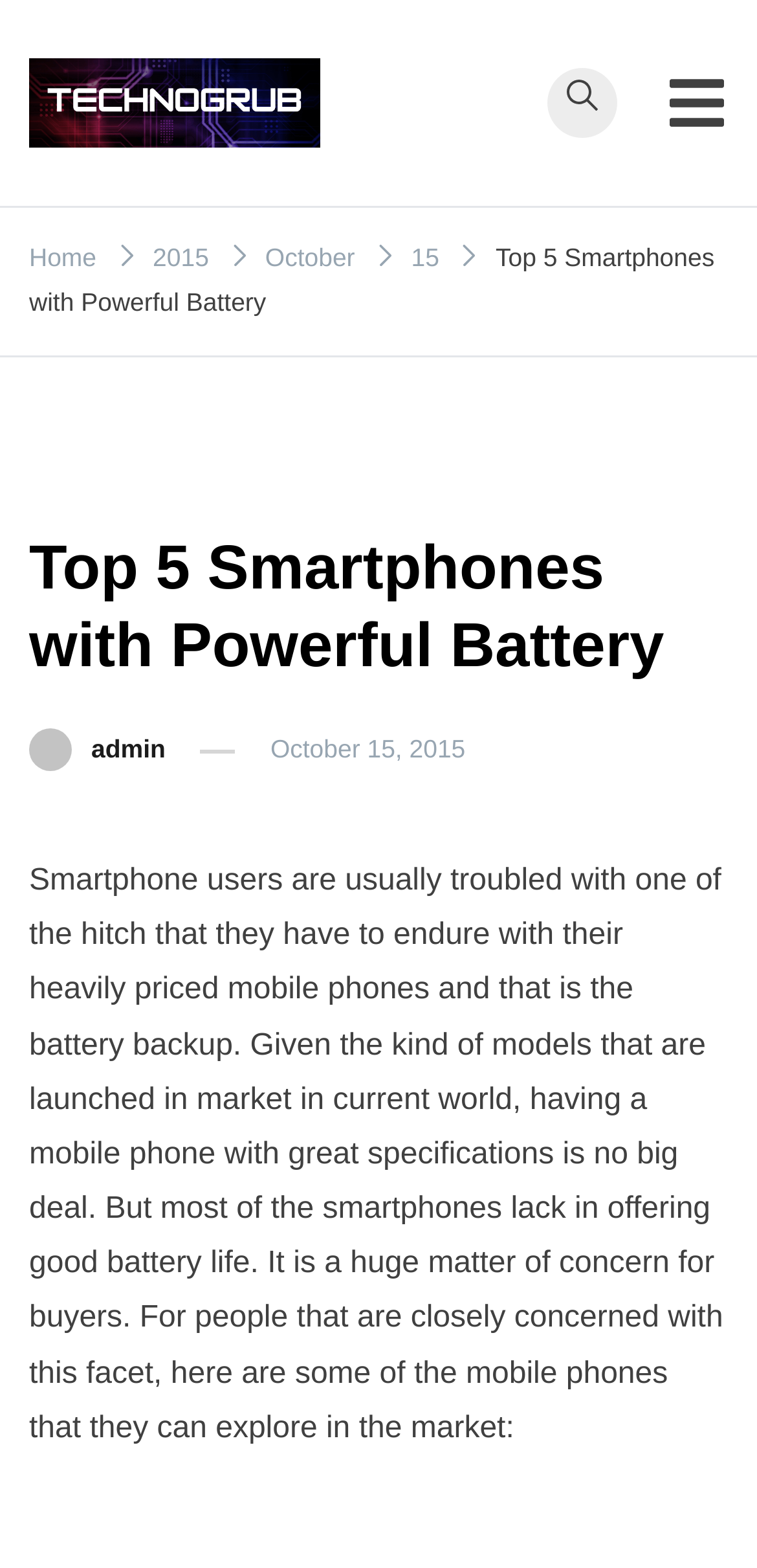Please specify the bounding box coordinates of the clickable region to carry out the following instruction: "go to home page". The coordinates should be four float numbers between 0 and 1, in the format [left, top, right, bottom].

[0.038, 0.155, 0.127, 0.173]